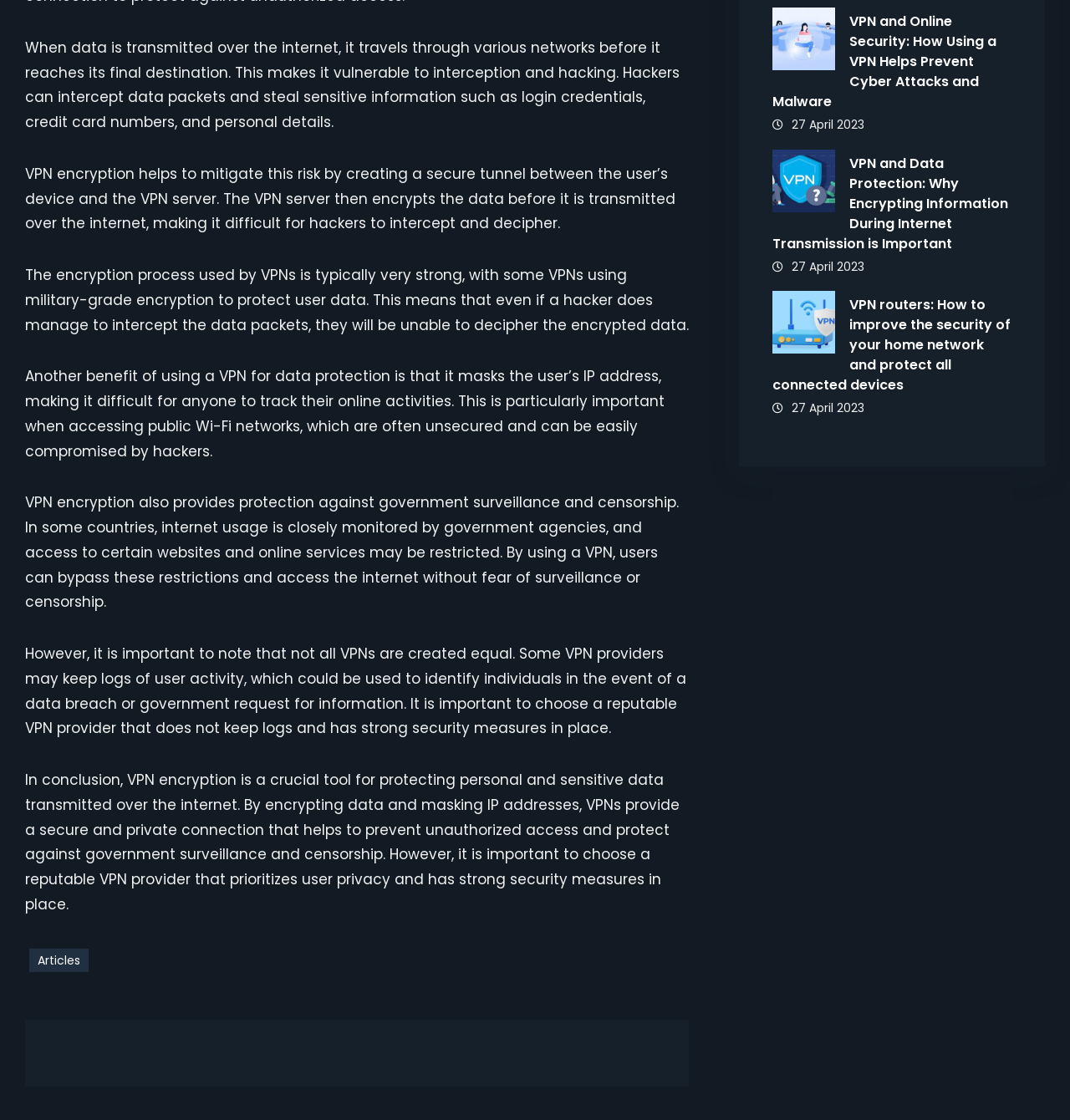What is the main topic of this webpage?
Your answer should be a single word or phrase derived from the screenshot.

VPN encryption